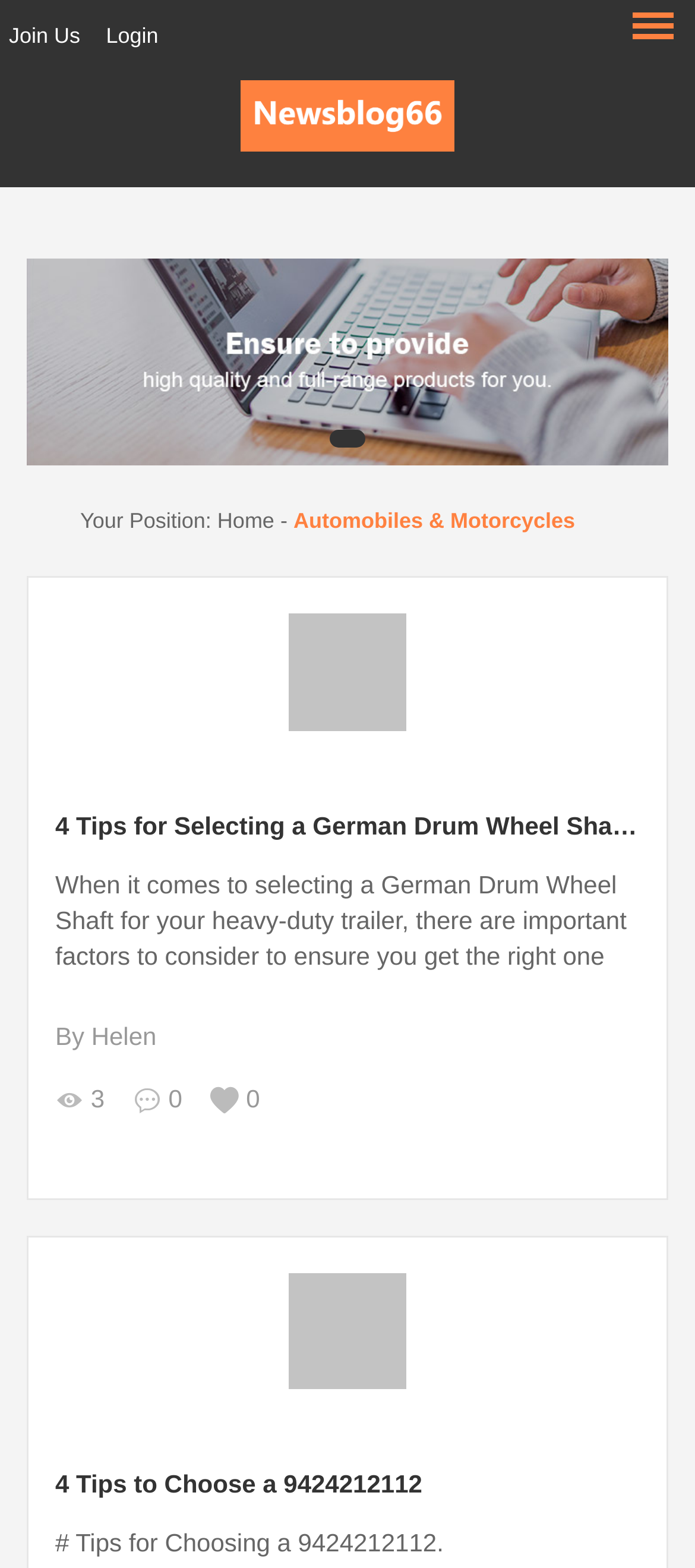Provide the bounding box coordinates for the UI element that is described as: "aria-label="Search" value=""".

None